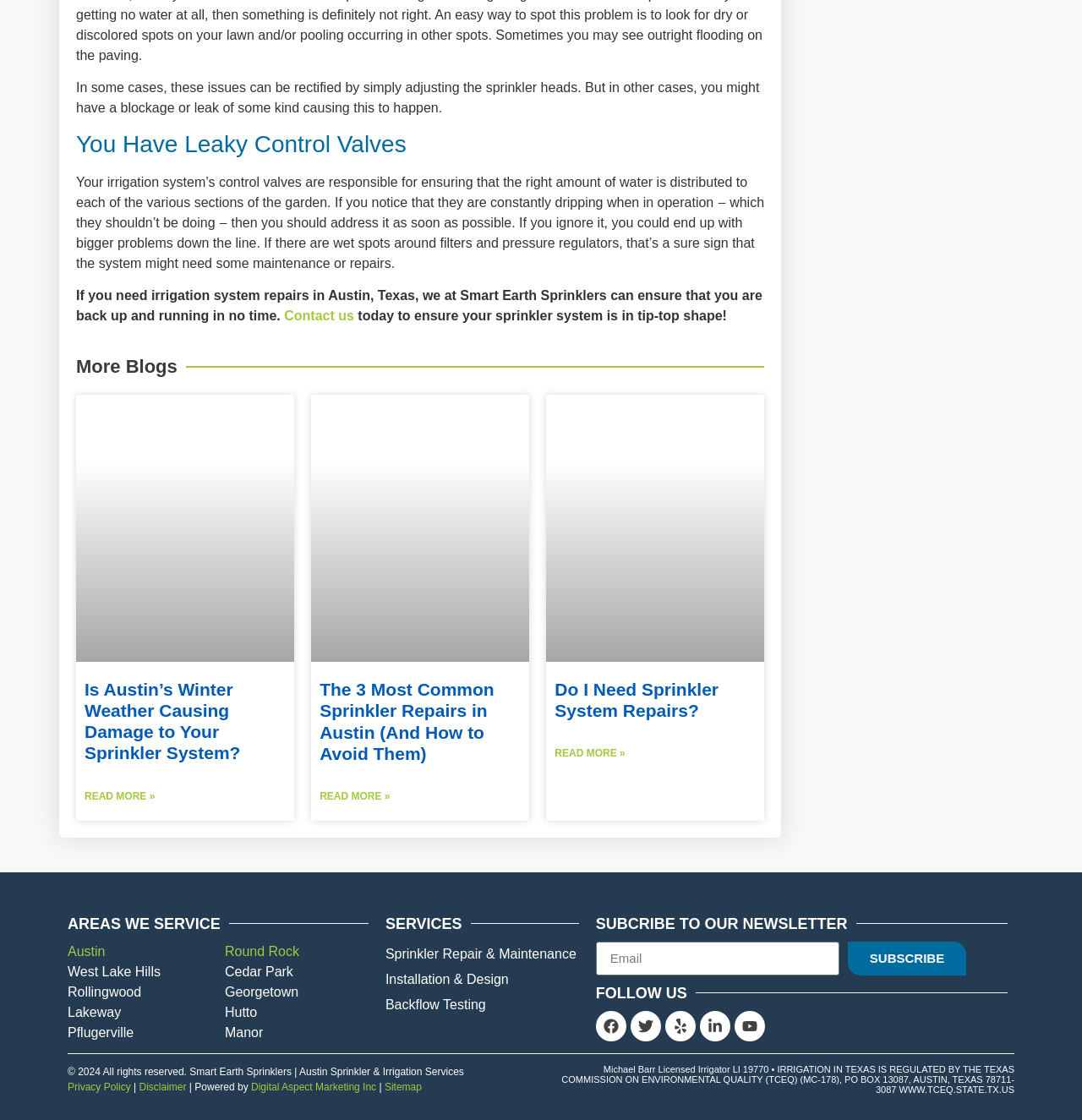Determine the bounding box coordinates for the HTML element described here: "Limited Hours: New Years Eve".

None